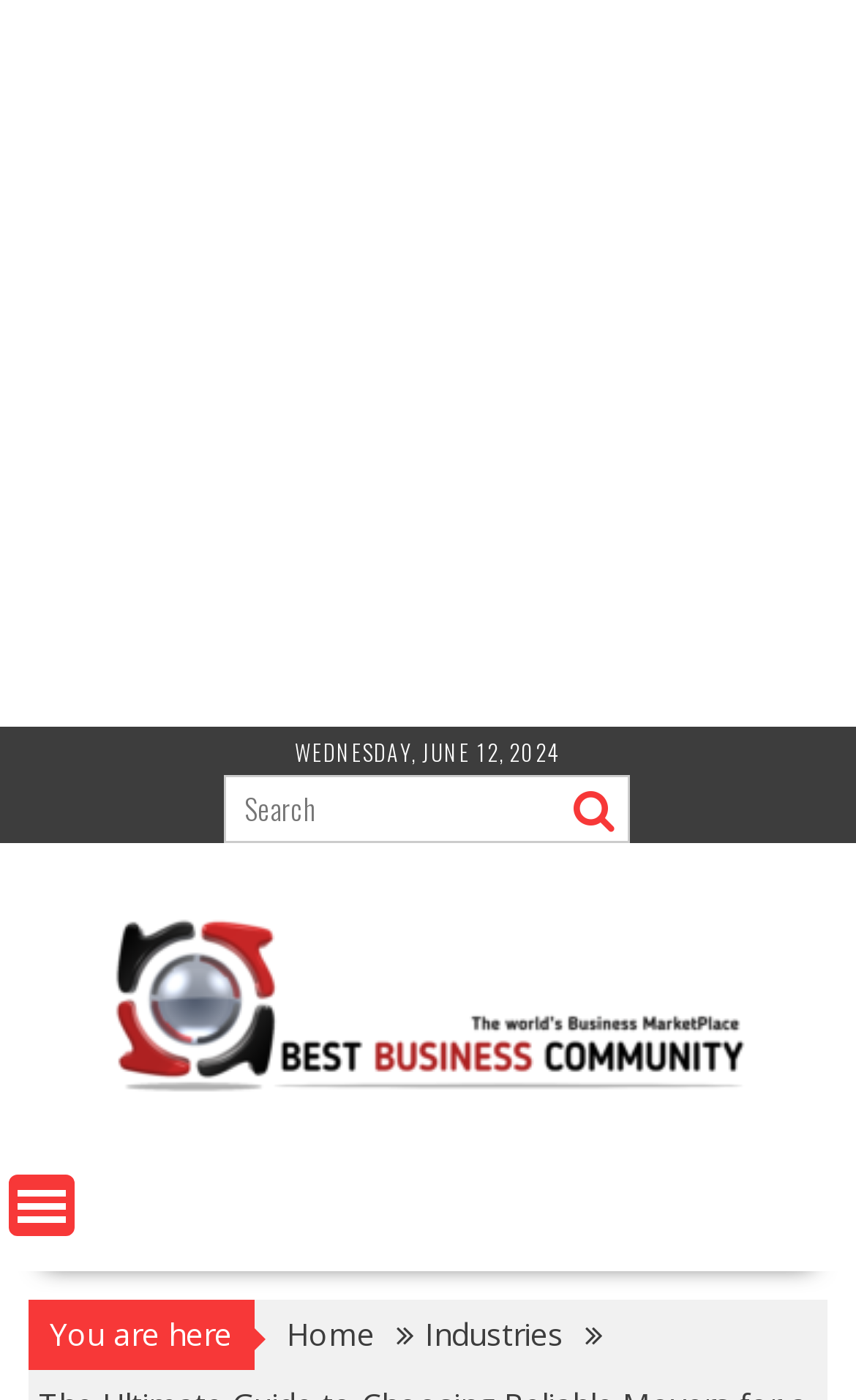Please use the details from the image to answer the following question comprehensively:
How many links are in the menu?

I counted the number of links in the menu by looking at the links 'Home' and 'Industries' which are located under the 'You are here' text.